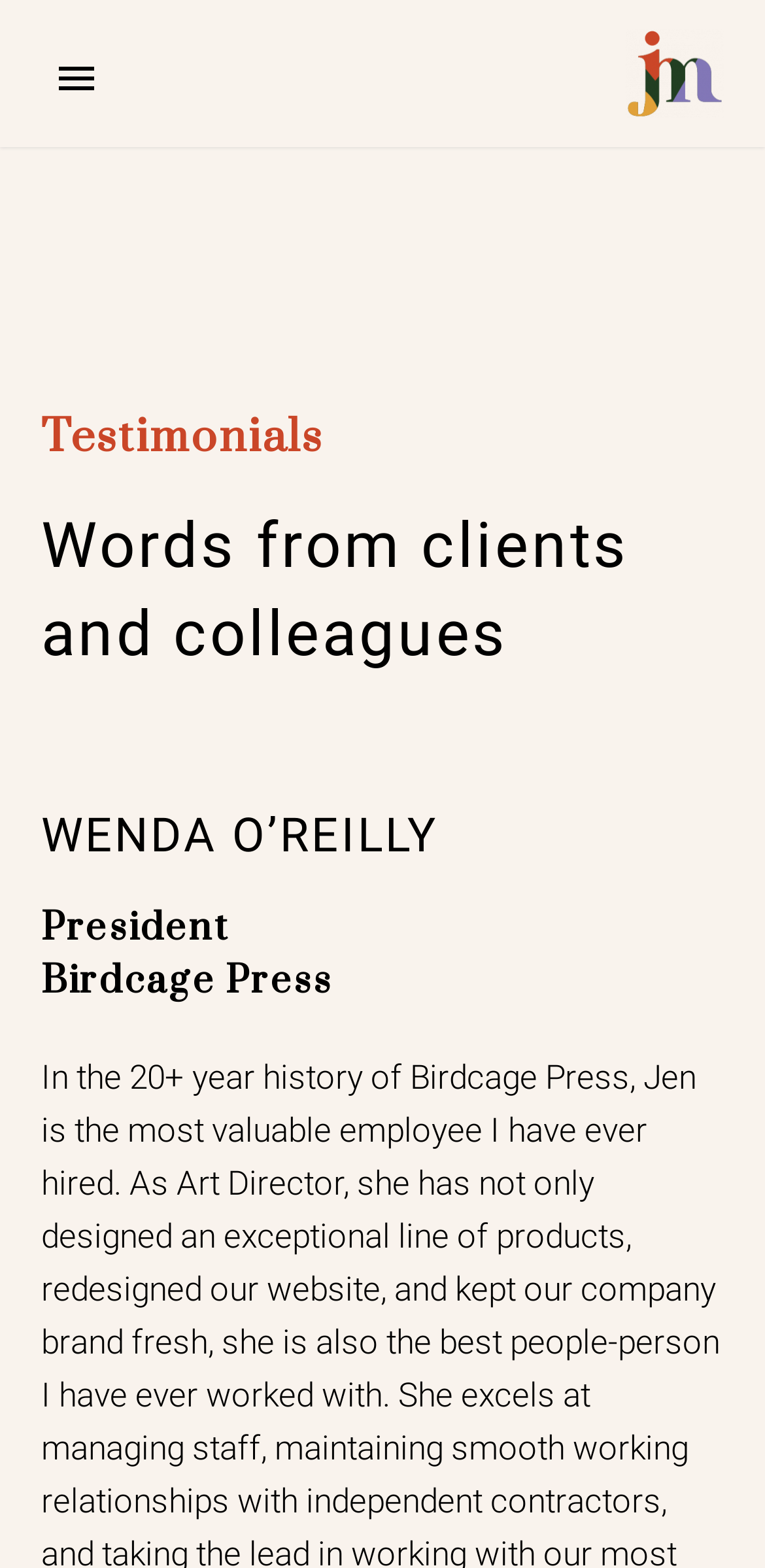Provide a brief response to the question below using a single word or phrase: 
How many headings are on the webpage?

4